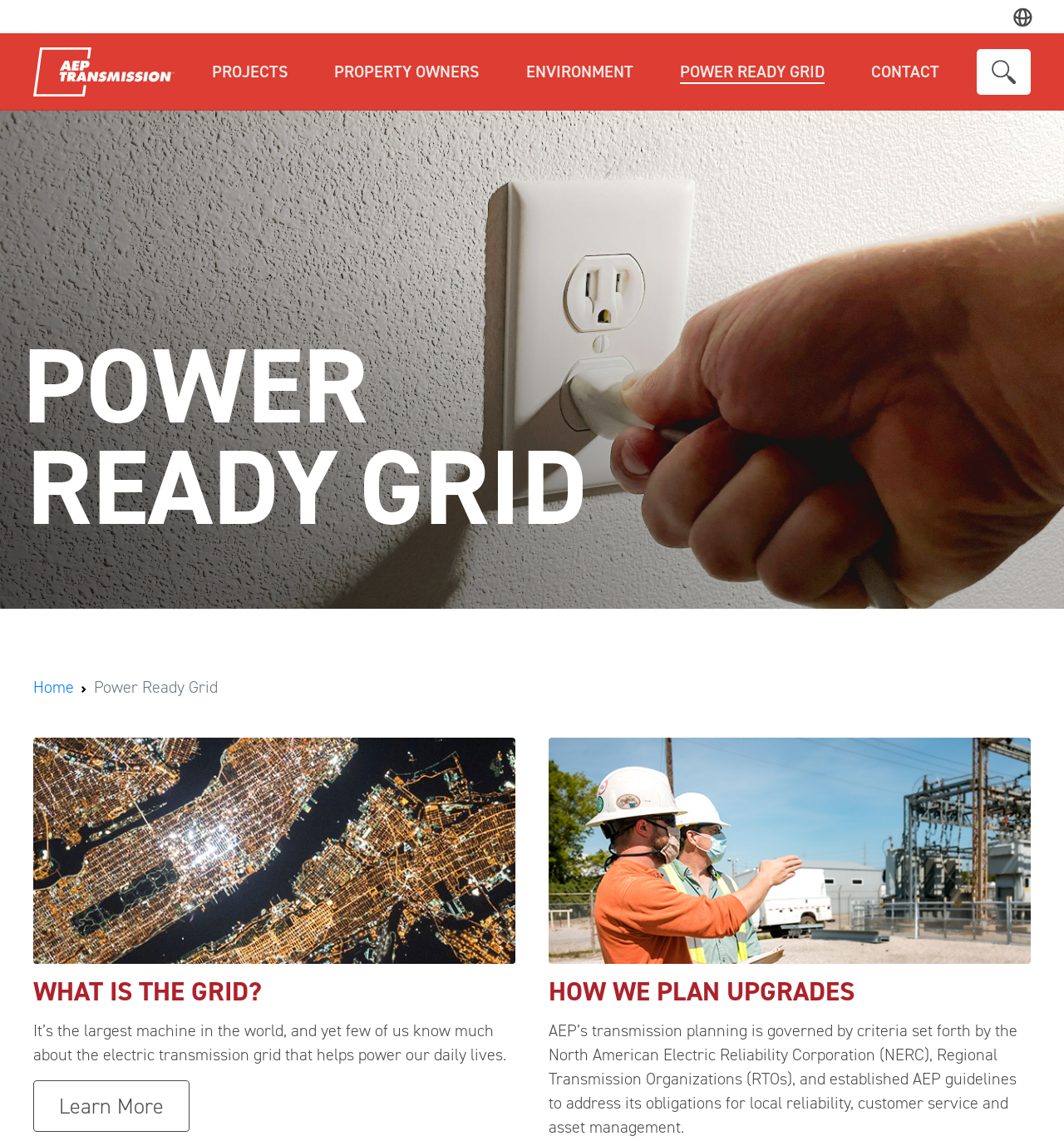Provide the bounding box coordinates of the HTML element this sentence describes: "Kentucky".

[0.178, 0.191, 0.364, 0.238]